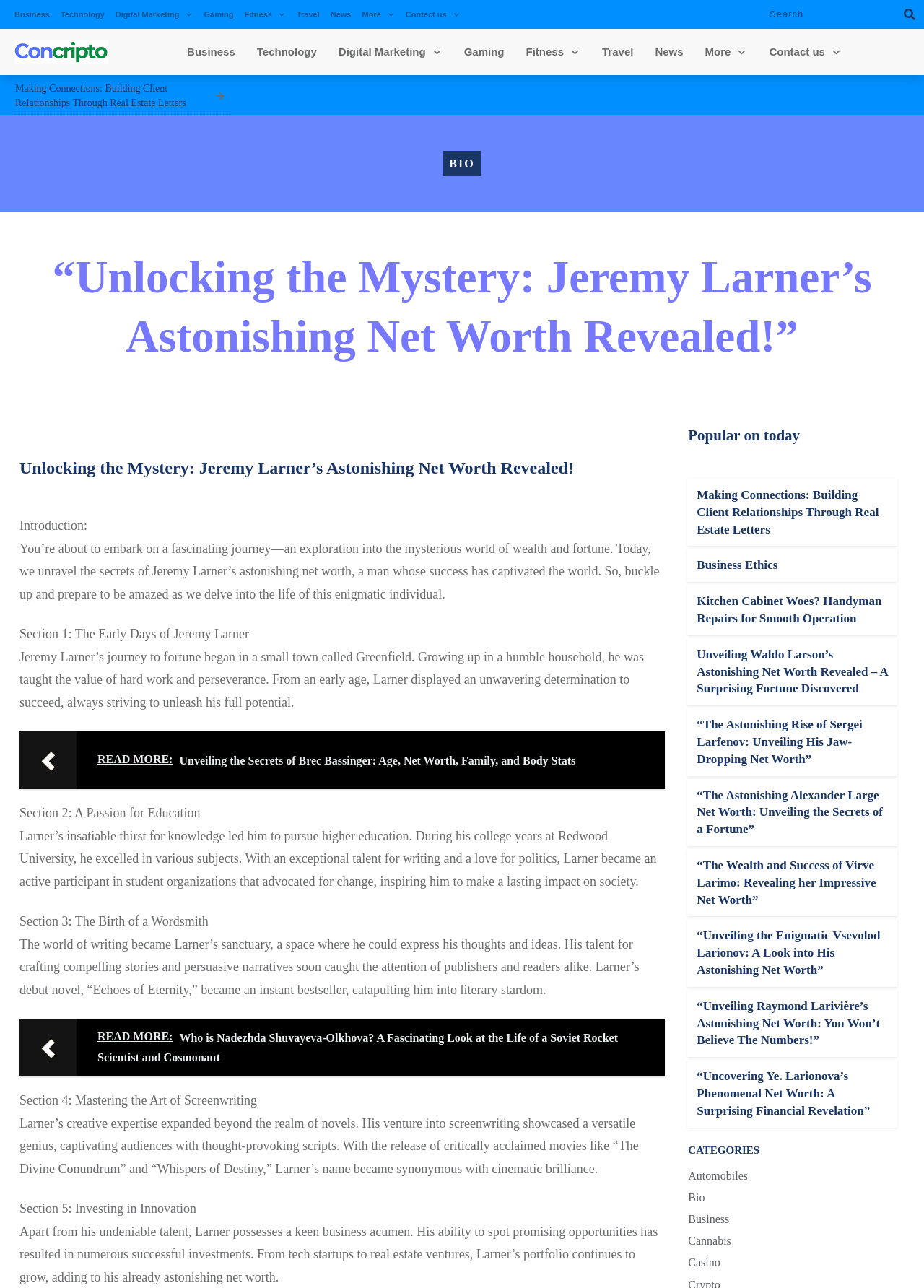What is the title of Jeremy Larner's debut novel?
Please answer the question with a detailed and comprehensive explanation.

The webpage states that Jeremy Larner's debut novel, 'Echoes of Eternity', became an instant bestseller, catapulting him into literary stardom.